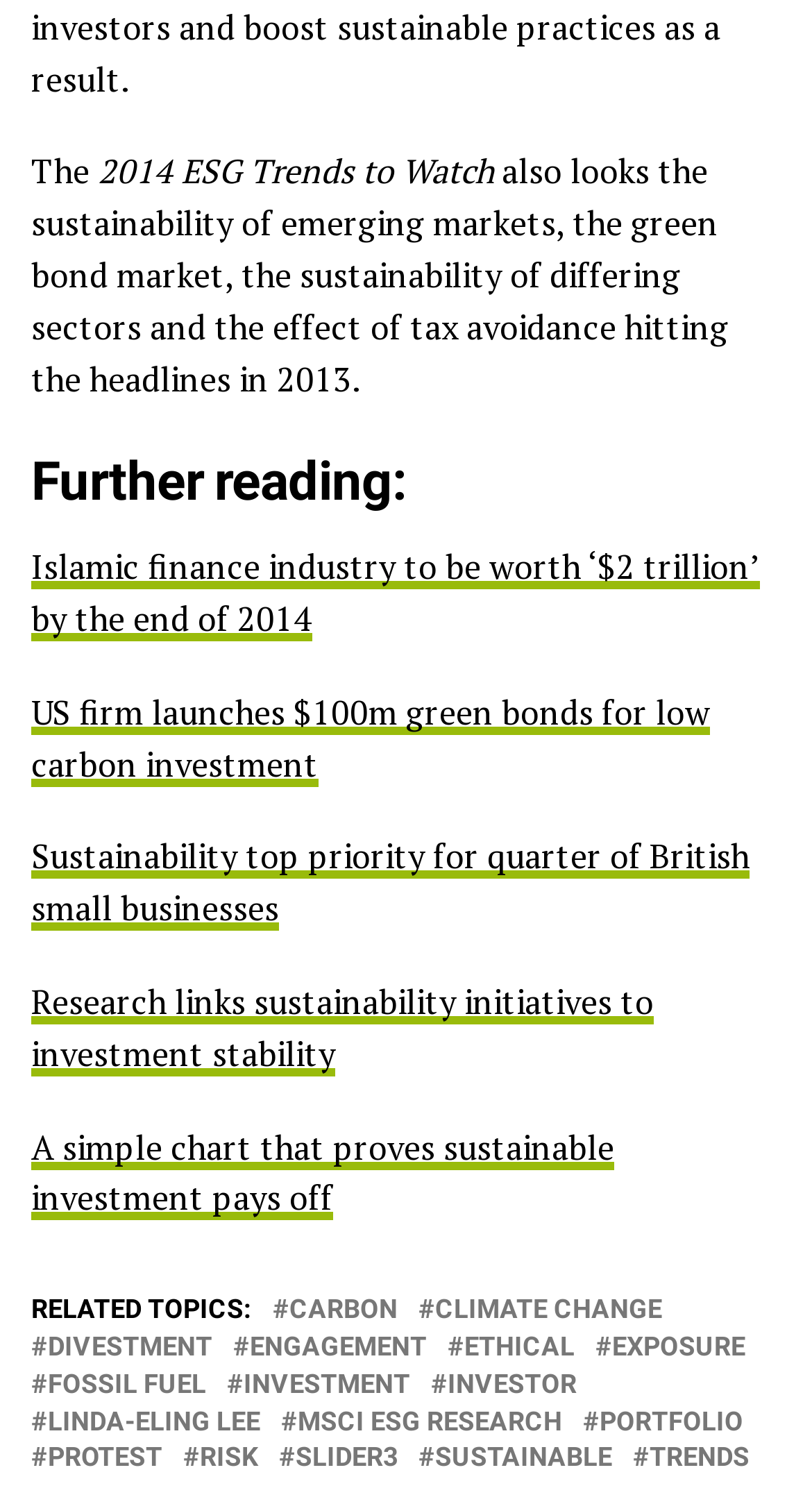Select the bounding box coordinates of the element I need to click to carry out the following instruction: "View related topics on carbon".

[0.356, 0.863, 0.49, 0.88]